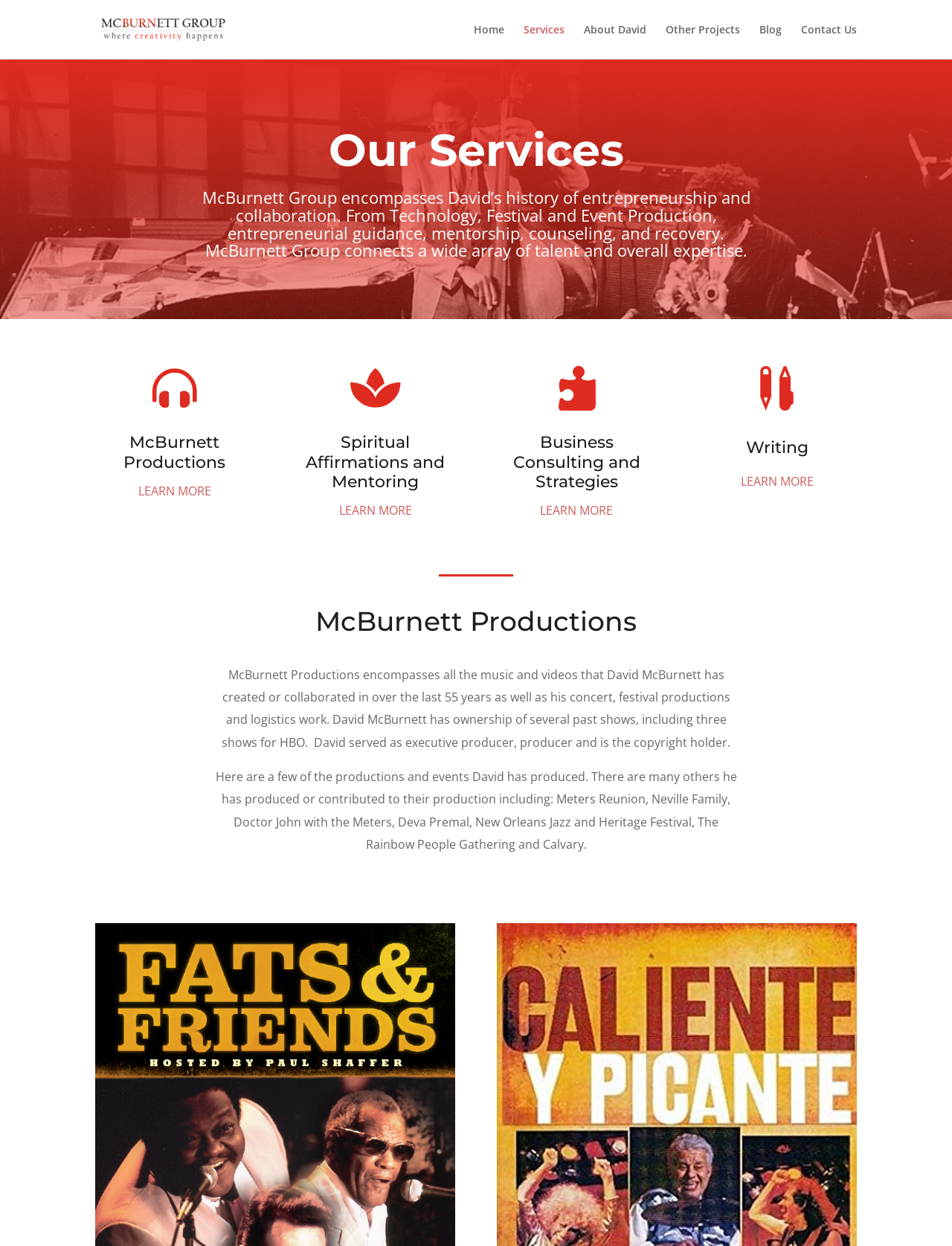Use a single word or phrase to answer the question: 
What services does McBurnett Group offer?

Technology, Festival and Event Production, etc.